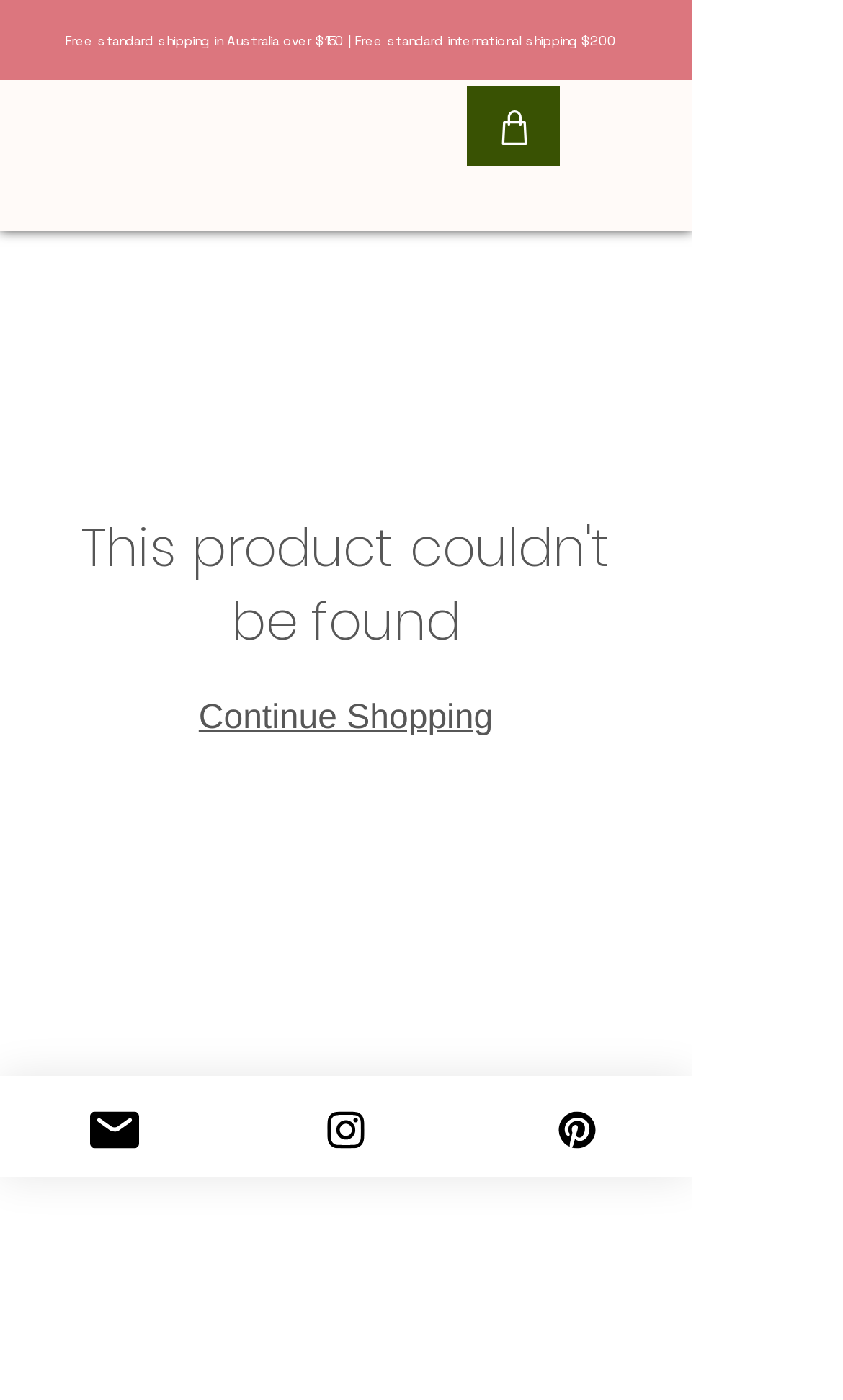Answer the following query concisely with a single word or phrase:
What is the likely purpose of the 'Continue' link?

To proceed to checkout